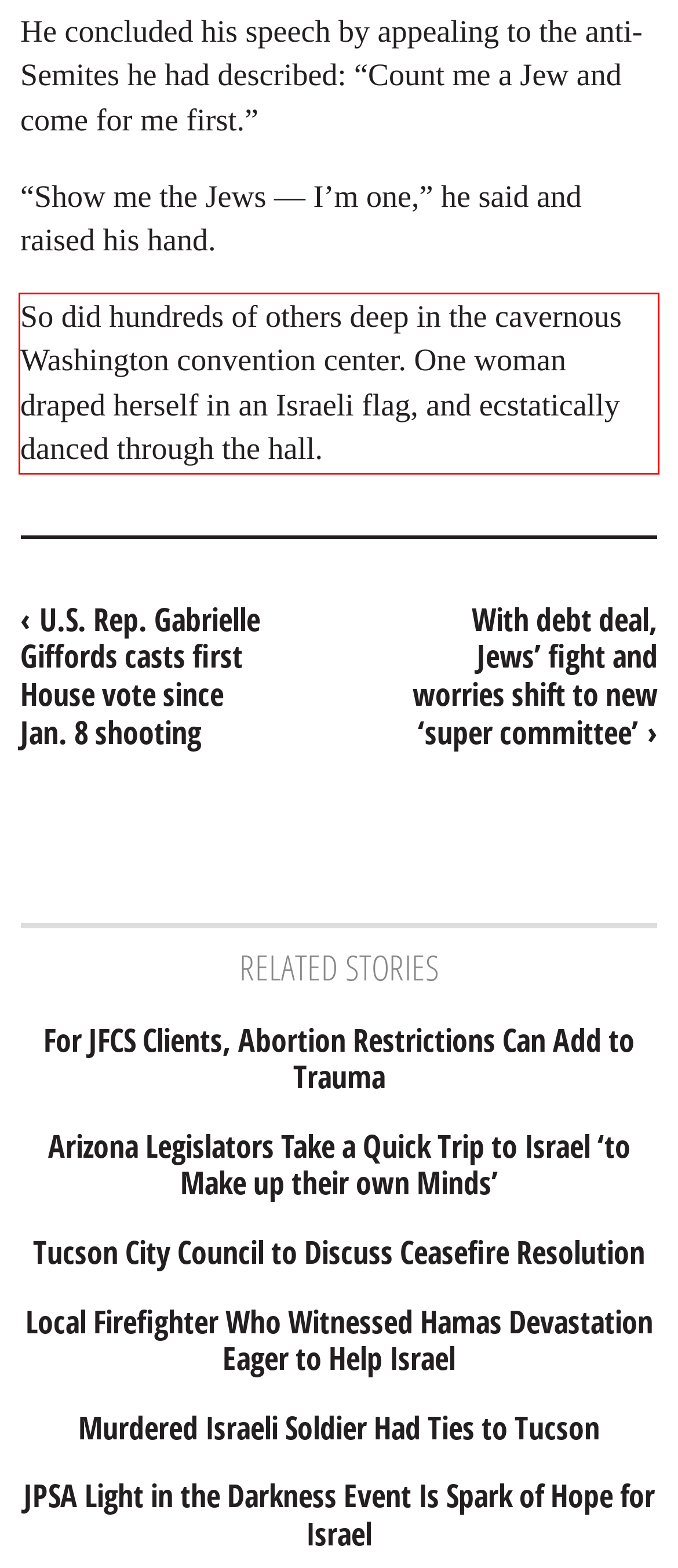You are provided with a screenshot of a webpage that includes a red bounding box. Extract and generate the text content found within the red bounding box.

So did hundreds of others deep in the cavernous Washington convention center. One woman draped herself in an Israeli flag, and ecstatically danced through the hall.